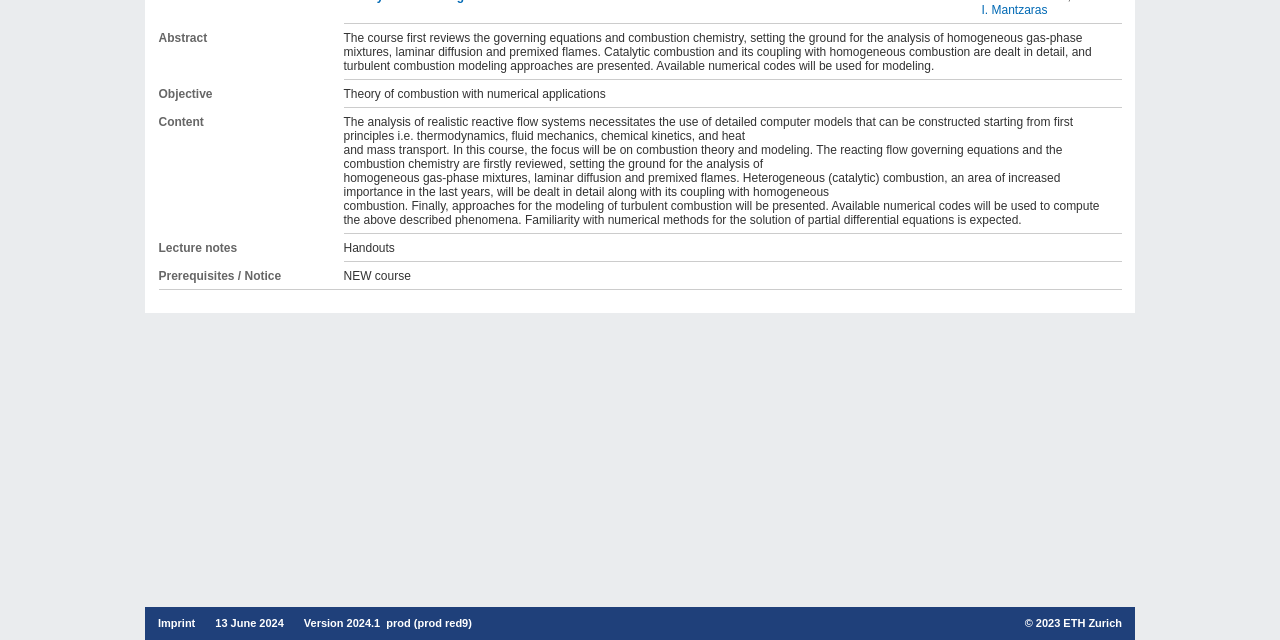Determine the bounding box coordinates of the UI element described below. Use the format (top-left x, top-left y, bottom-right x, bottom-right y) with floating point numbers between 0 and 1: I. Mantzaras

[0.767, 0.005, 0.818, 0.027]